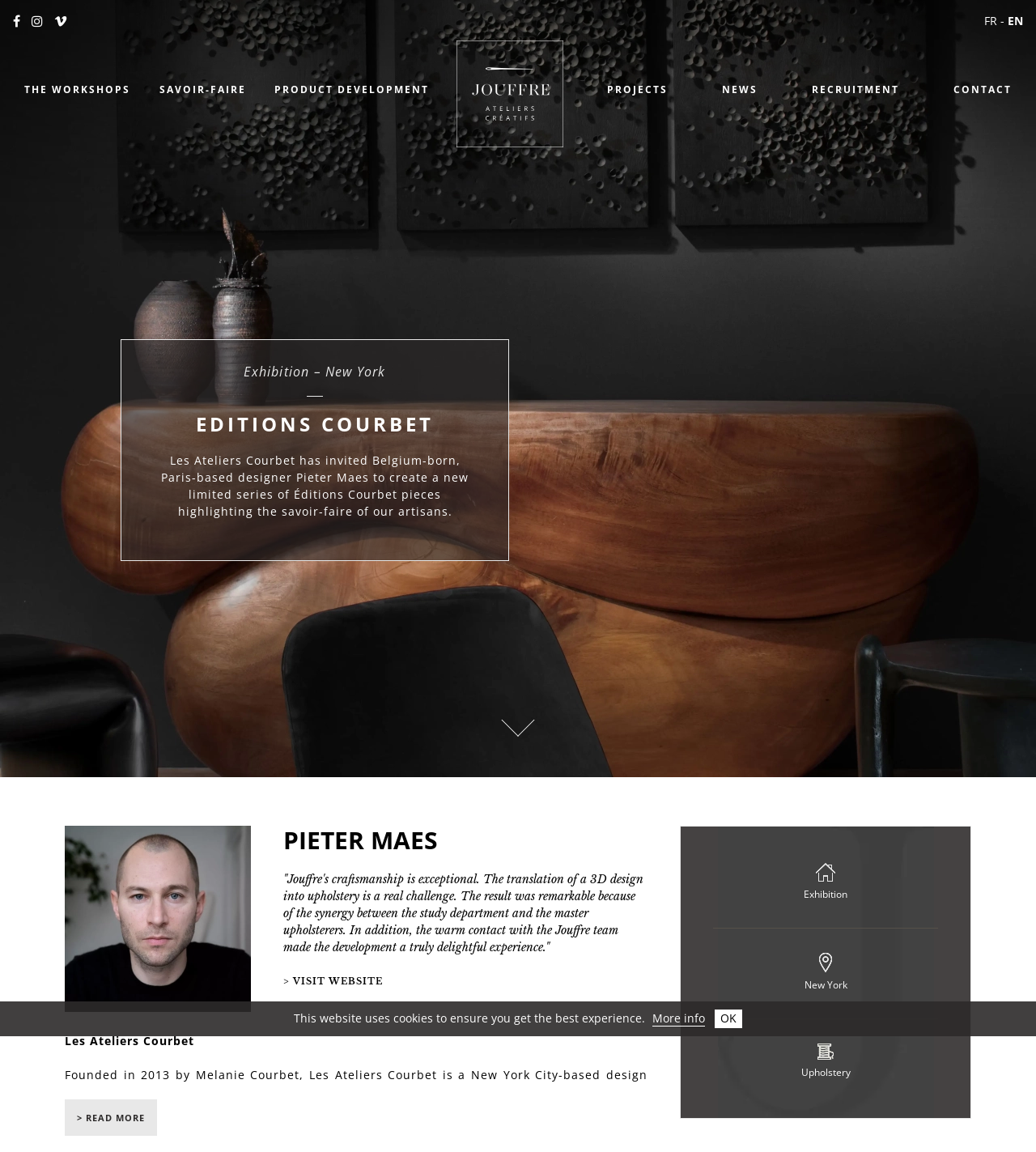Identify the bounding box coordinates for the element you need to click to achieve the following task: "Read more about Pieter Maes". Provide the bounding box coordinates as four float numbers between 0 and 1, in the form [left, top, right, bottom].

[0.074, 0.965, 0.14, 0.975]